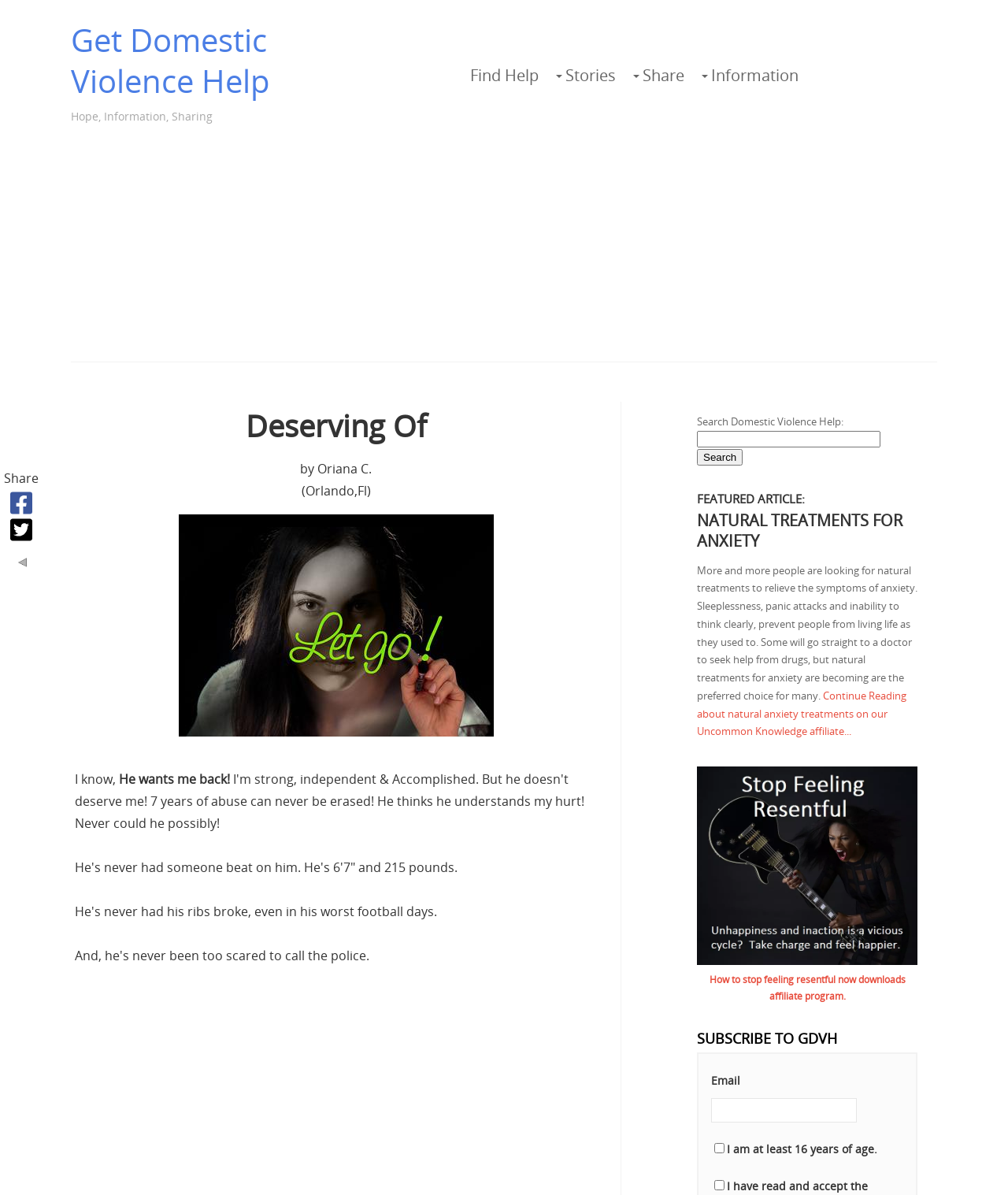Predict the bounding box coordinates of the area that should be clicked to accomplish the following instruction: "Continue Reading about natural anxiety treatments". The bounding box coordinates should consist of four float numbers between 0 and 1, i.e., [left, top, right, bottom].

[0.691, 0.576, 0.899, 0.618]